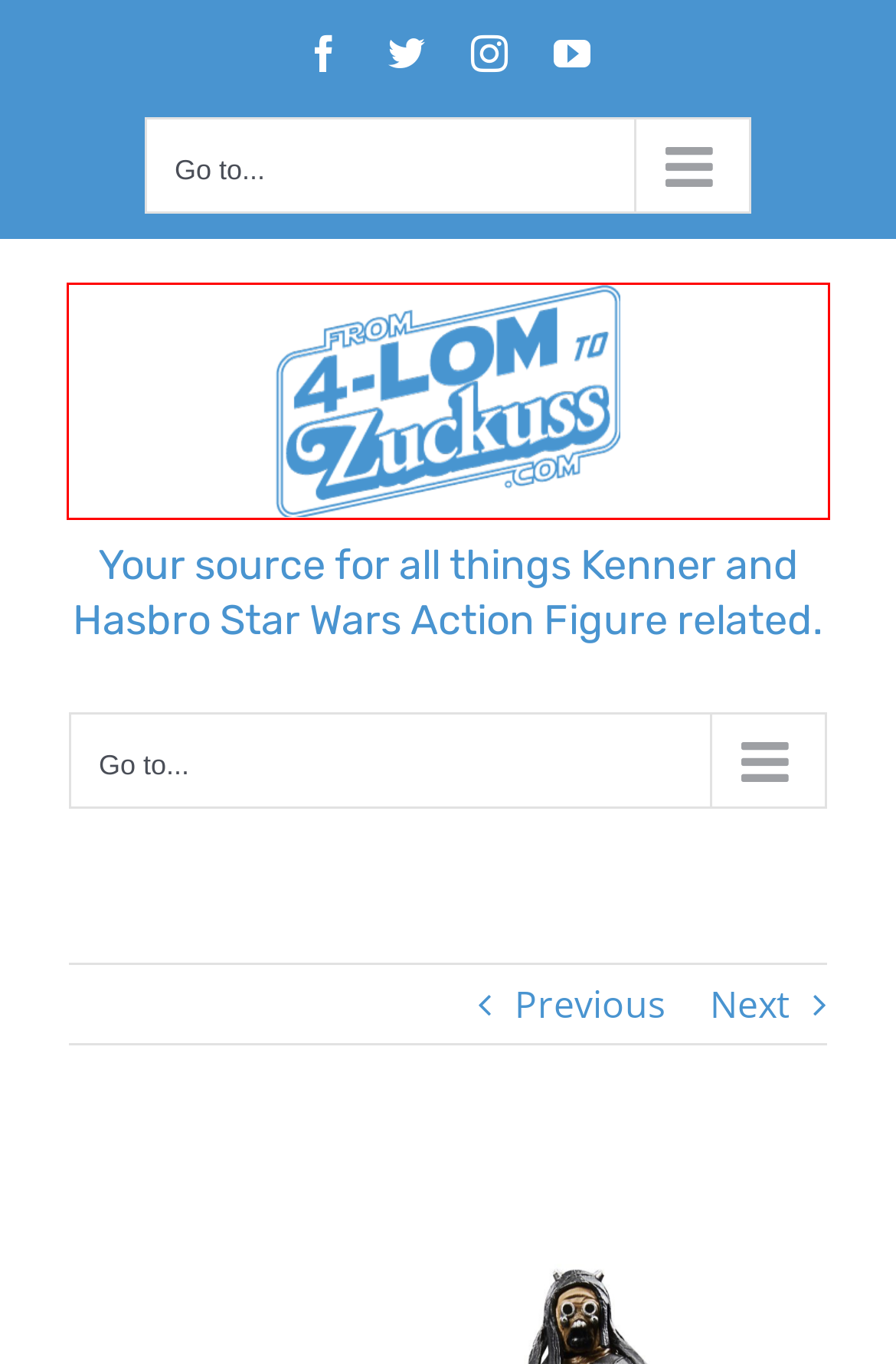Examine the screenshot of a webpage featuring a red bounding box and identify the best matching webpage description for the new page that results from clicking the element within the box. Here are the options:
A. Galaxy of Adventures – From 4-LOM to Zuckuss.com
B. Checklists – From 4-LOM to Zuckuss.com
C. From 4-LOM to Zuckuss.com – For all things Hasbro & Kenner Star Wars Action Figure related!
D. HasLab – From 4-LOM to Zuckuss.com
E. Holiday – From 4-LOM to Zuckuss.com
F. Hasbro Star Wars Brand Team Q&A from Celebration Europe ’23 – From 4-LOM to Zuckuss.com
G. Star Wars Season in the PNW – From 4-LOM to Zuckuss.com
H. The Vintage Collection – From 4-LOM to Zuckuss.com

C